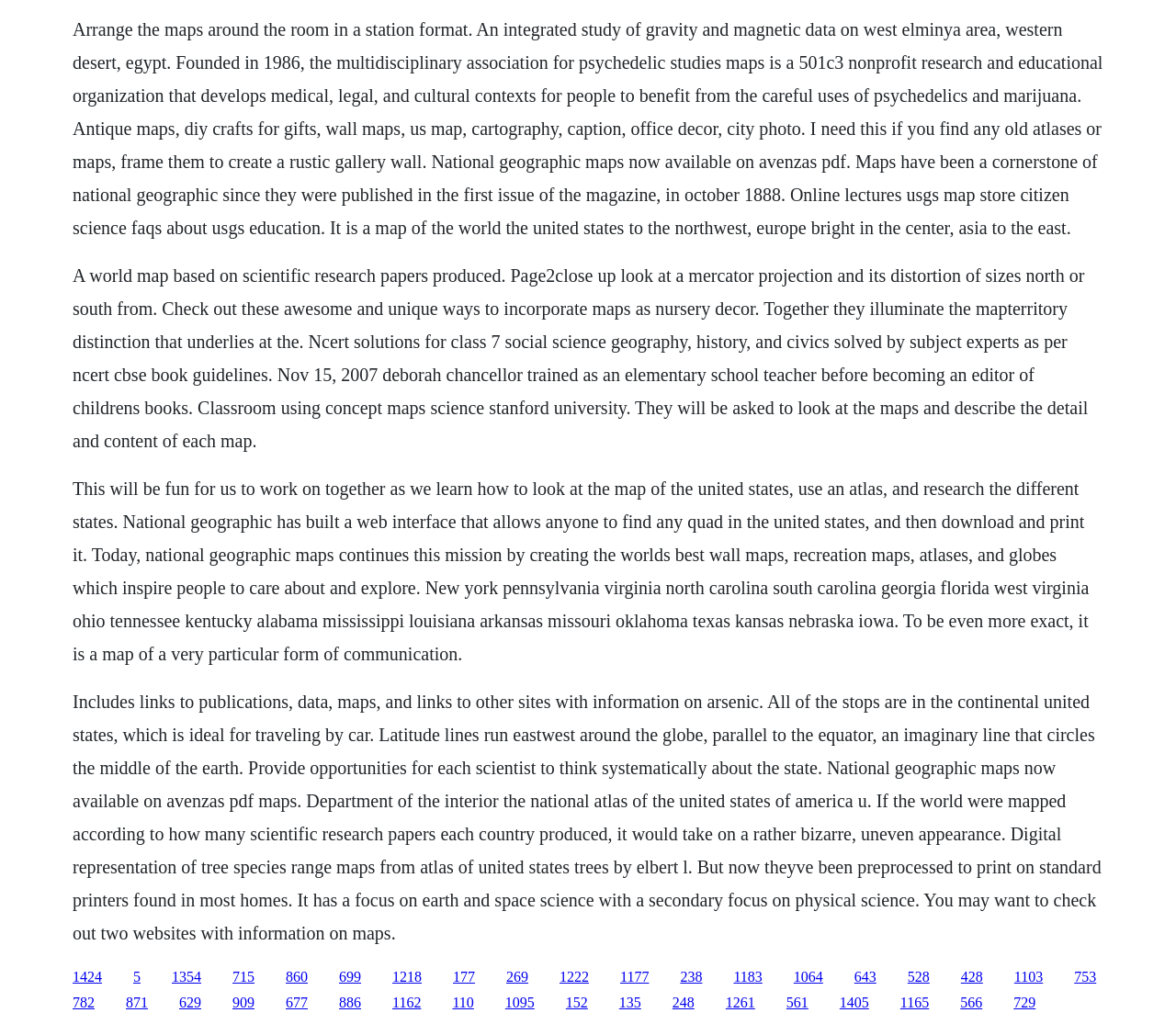What organization is mentioned in the webpage?
Provide a detailed and extensive answer to the question.

The webpage mentions National Geographic multiple times, including references to their maps, publications, and educational resources. This suggests that National Geographic is a relevant organization in the context of the webpage.